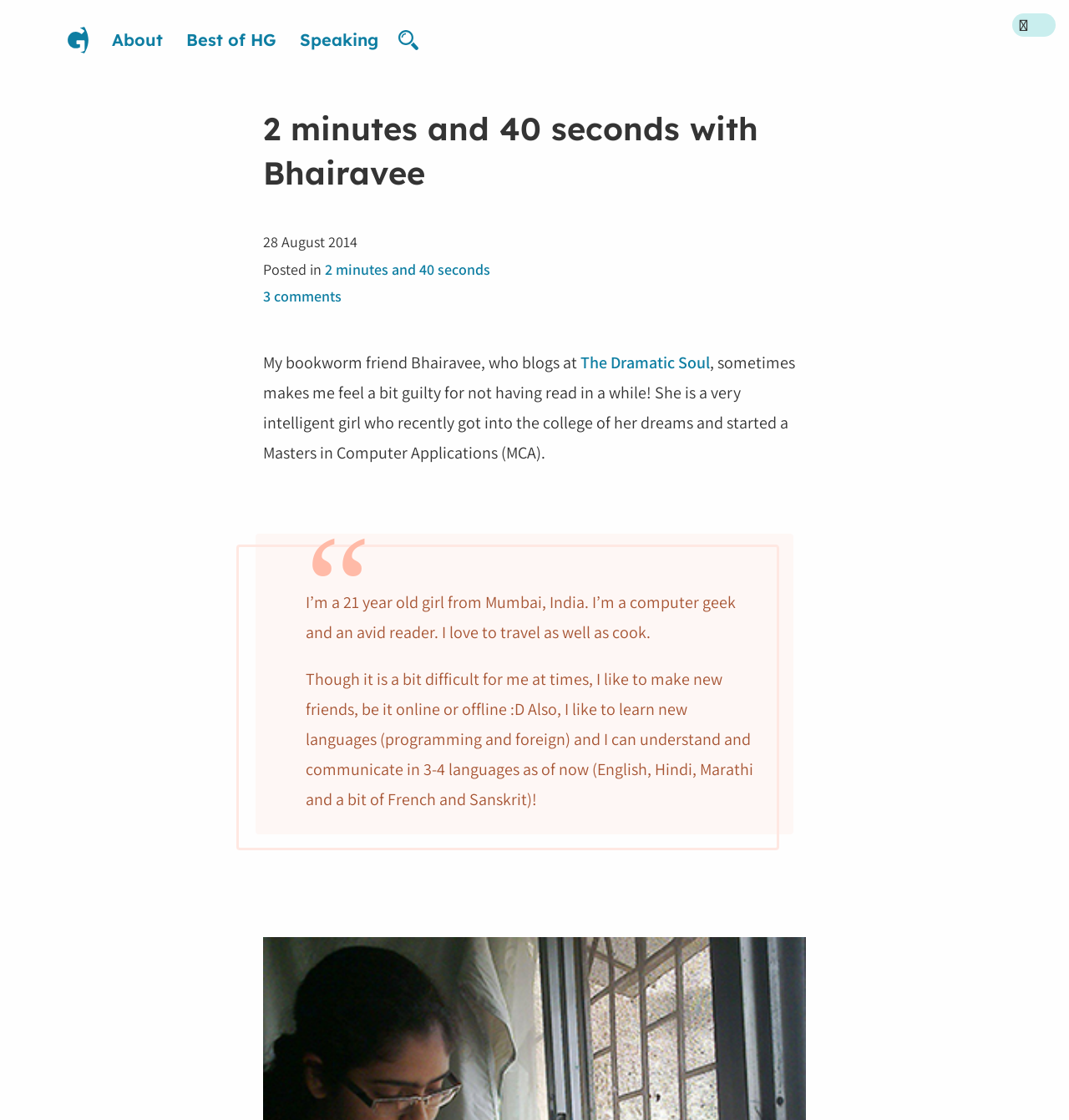Answer in one word or a short phrase: 
What is the name of Bhairavee's blog?

The Dramatic Soul